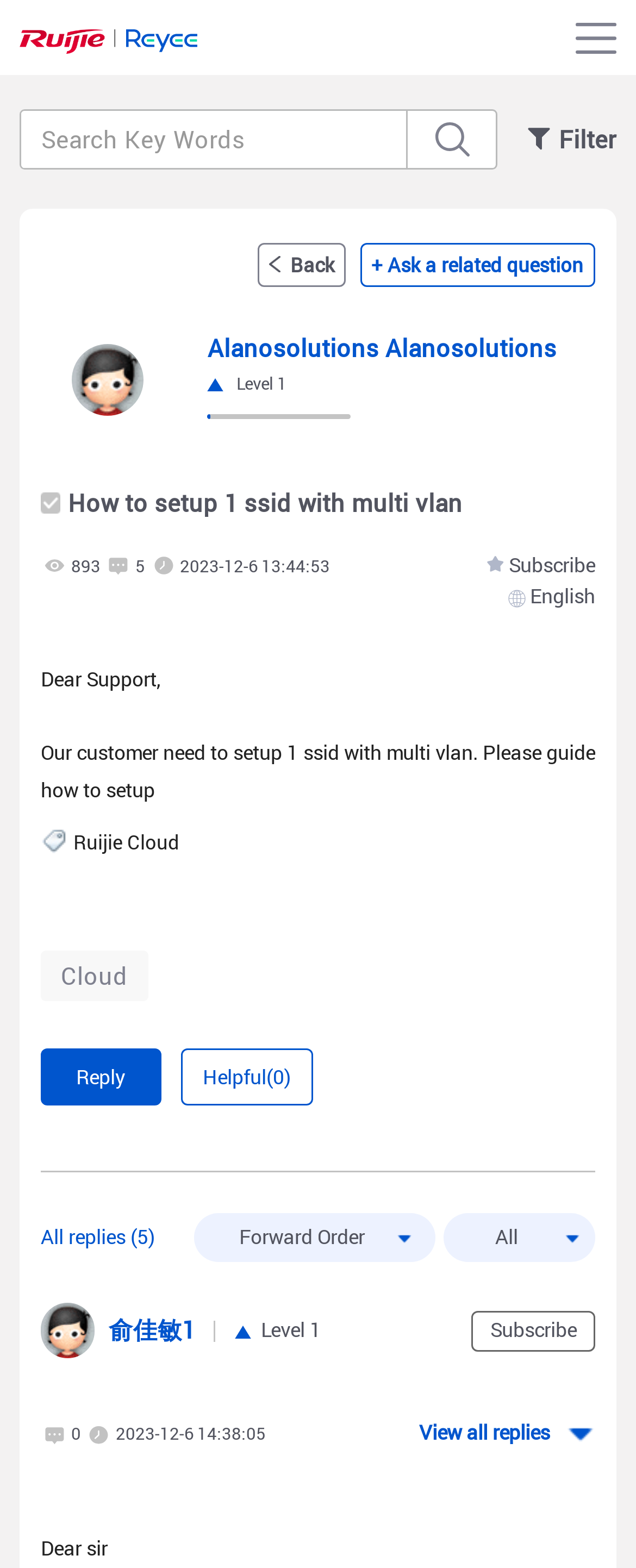Predict the bounding box for the UI component with the following description: "All replies (5)".

[0.064, 0.78, 0.243, 0.798]